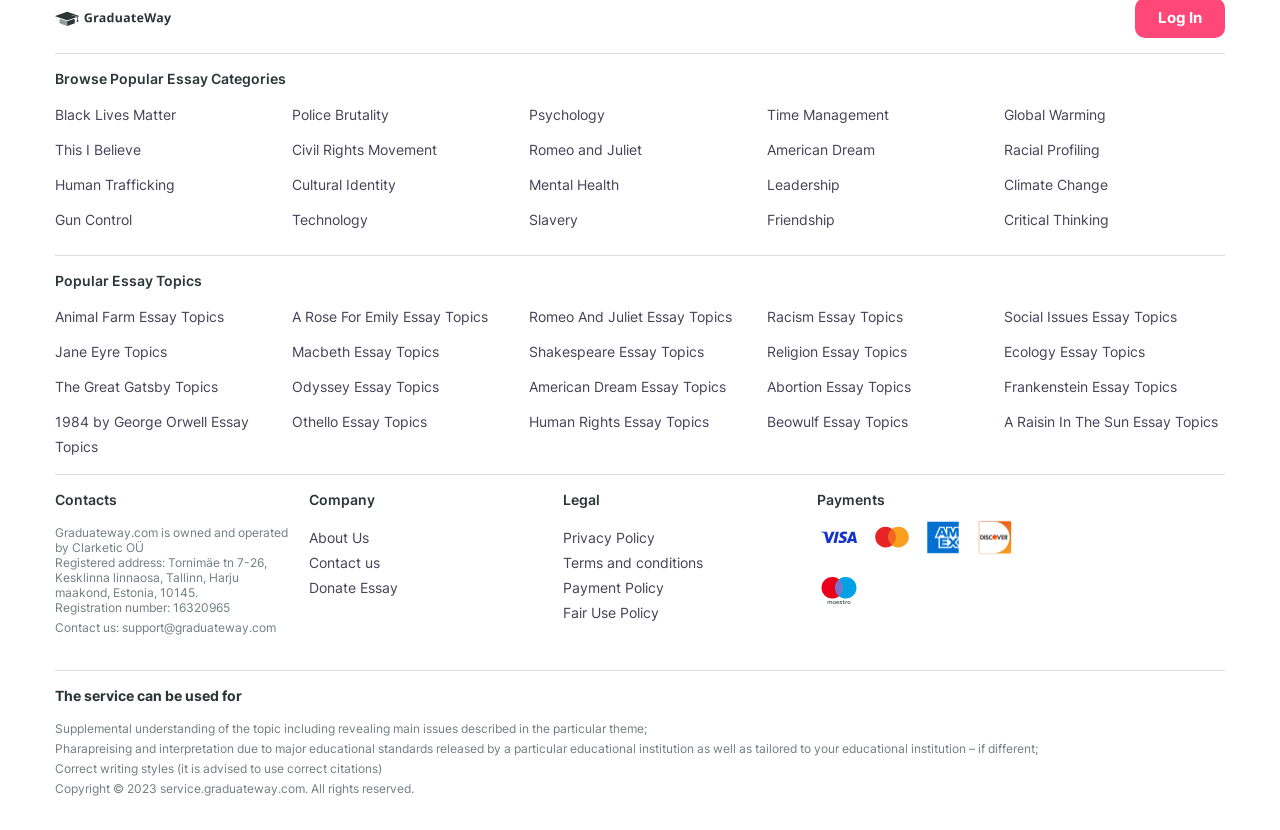Respond to the following question using a concise word or phrase: 
What is the logo of the website?

logo